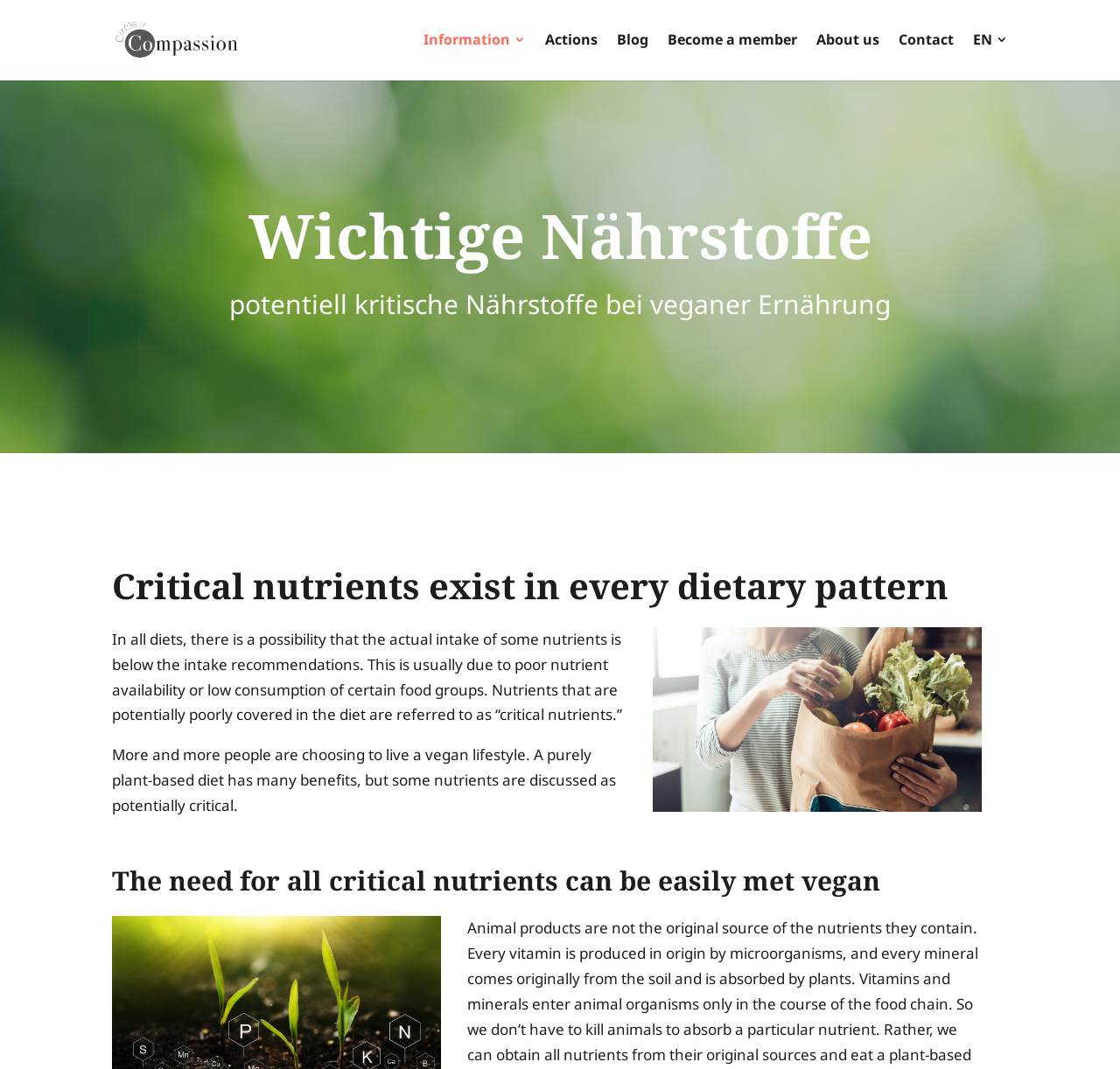Convey a detailed summary of the webpage, mentioning all key elements.

The webpage is about important nutrients, specifically focusing on critical nutrients in vegan diets. At the top left corner, there is a logo of "Circle of Compassion". Below the logo, there is a navigation menu with links to "Information 3", "Actions", "Blog", "Become a member", "About us", "Contact", and "EN 3", aligned horizontally across the top of the page.

The main content of the page is divided into three sections. The first section has a heading "Wichtige Nährstoffe" (Important nutrients) and a paragraph of text discussing potentially critical nutrients in vegan diets. 

Below this section, there is a heading "Critical nutrients exist in every dietary pattern" followed by an image. The image is positioned to the right of the heading, taking up about a third of the page width.

The third section has a heading "The need for all critical nutrients can be easily met vegan" and two paragraphs of text. The text explains that while a vegan diet may have some nutrient deficiencies, it is possible to meet all critical nutrient needs with a well-planned vegan diet.